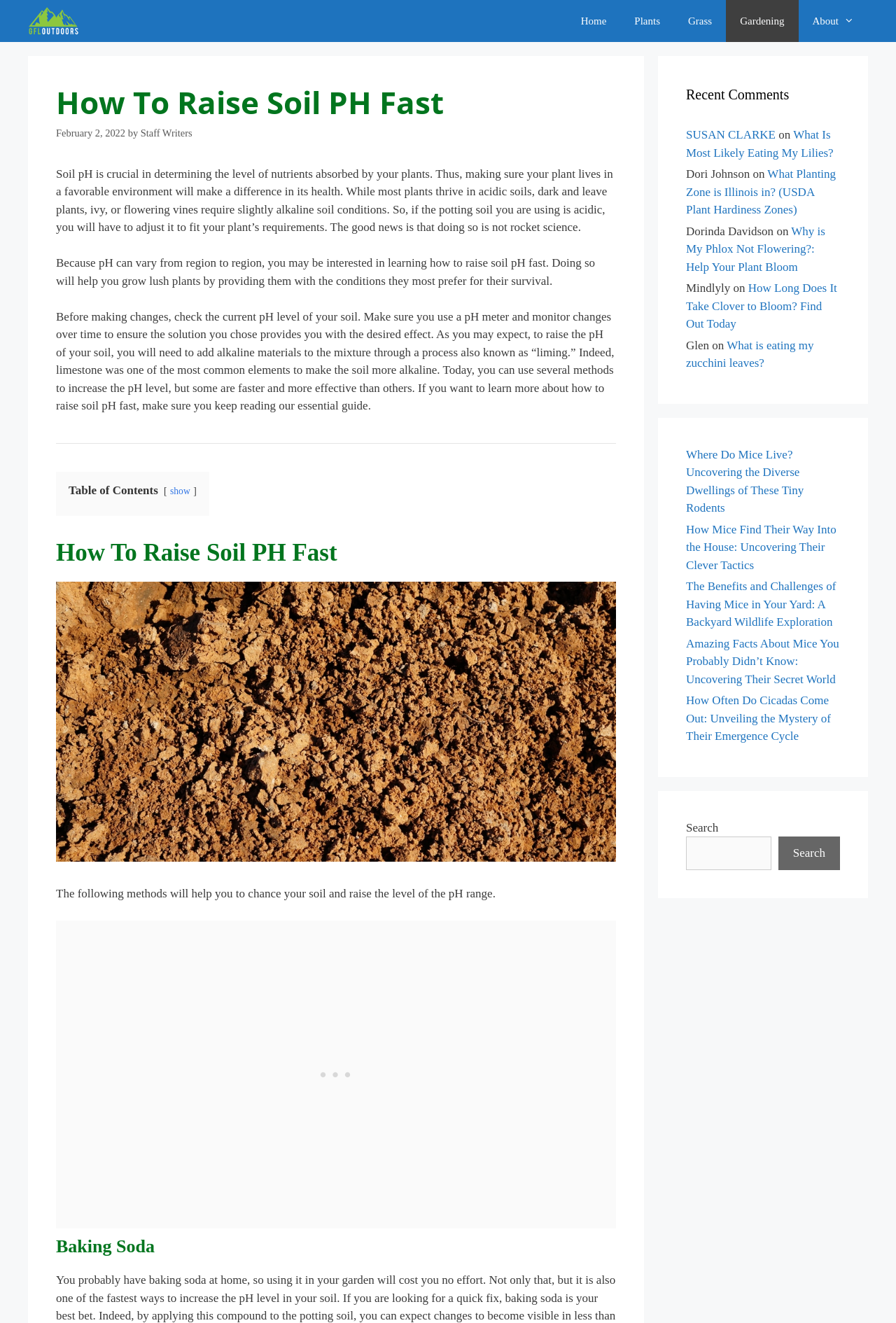Please find and provide the title of the webpage.

How To Raise Soil PH Fast